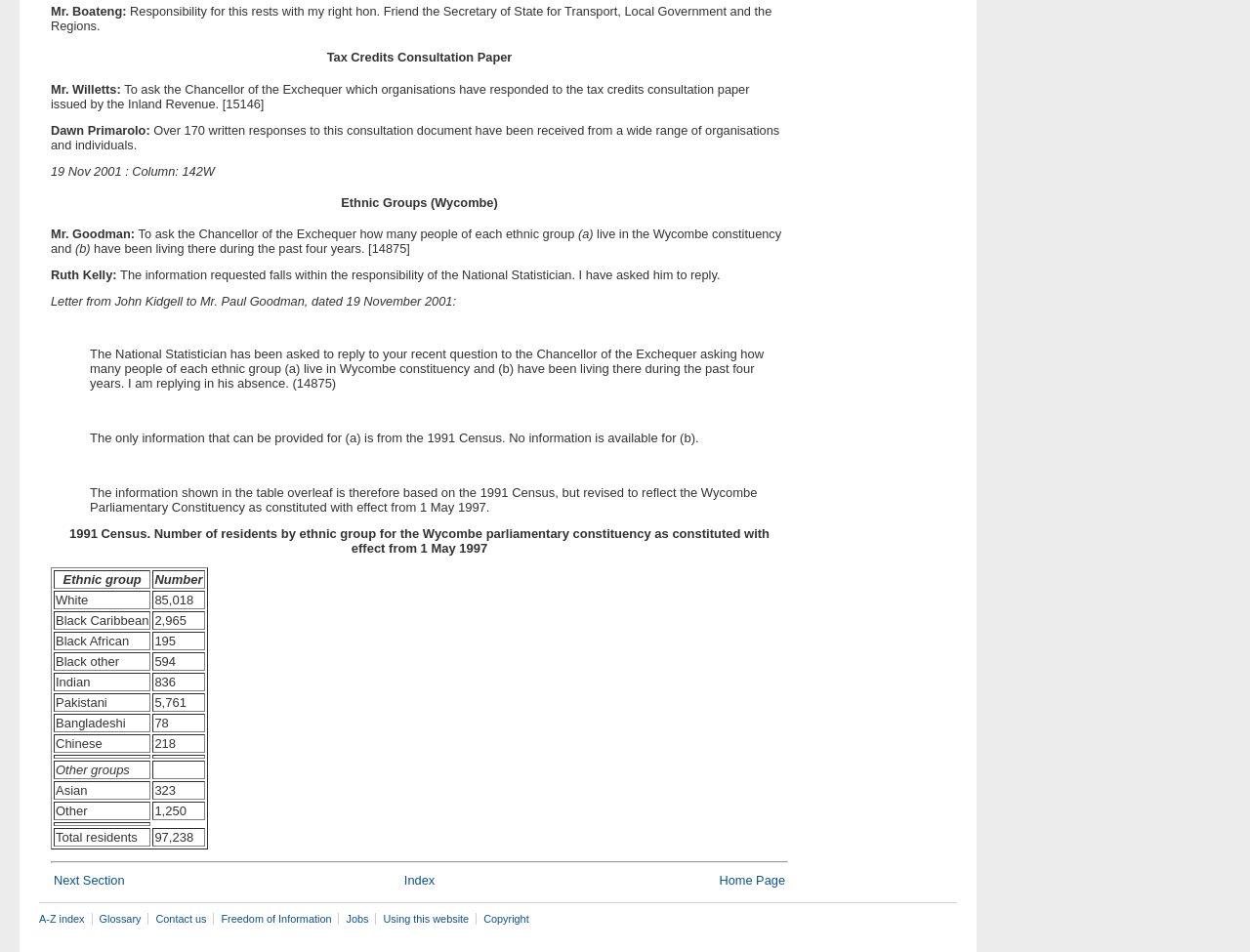Pinpoint the bounding box coordinates of the area that should be clicked to complete the following instruction: "View Avlon Affirm Dry & Itchy Scalp Relaxer, 9 Count product details". The coordinates must be given as four float numbers between 0 and 1, i.e., [left, top, right, bottom].

None